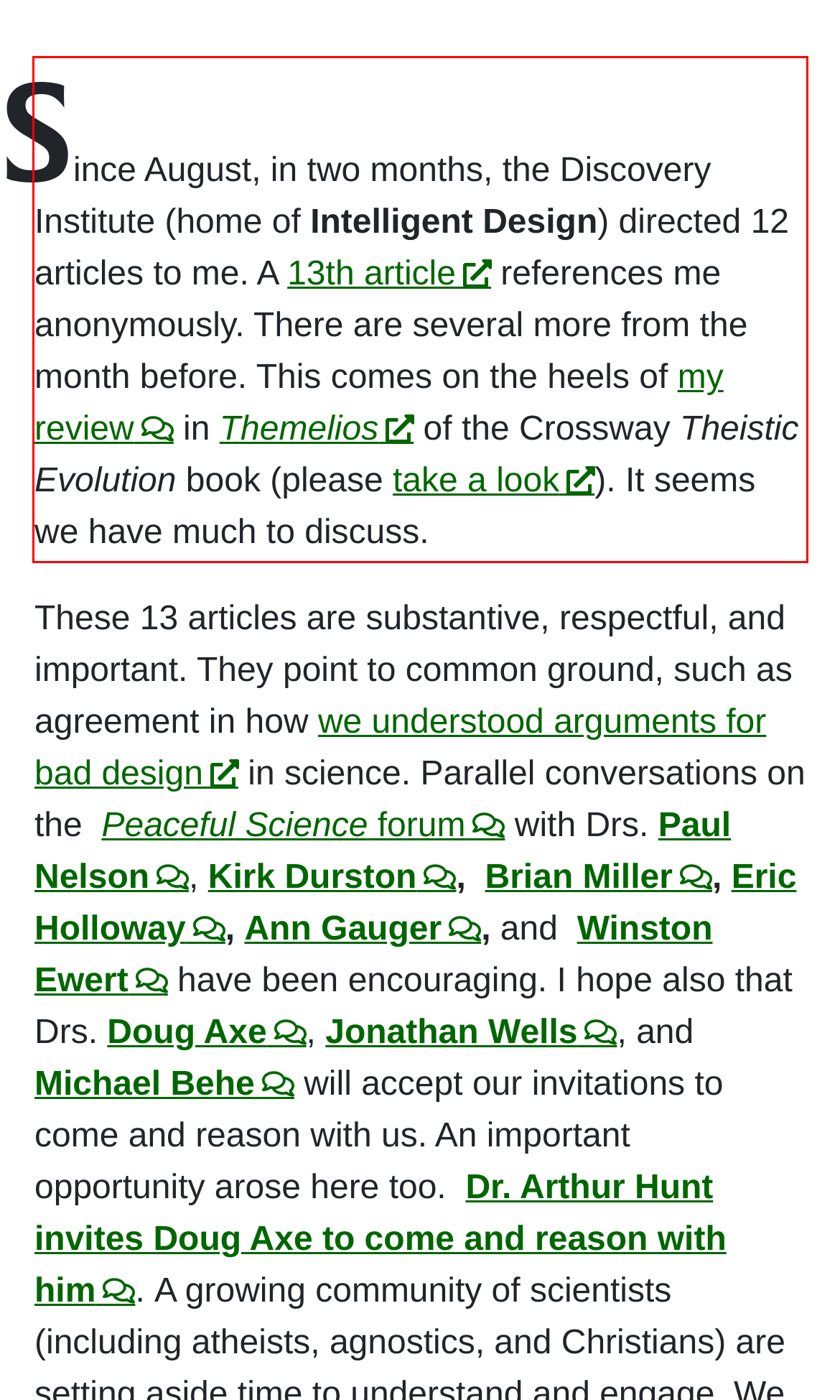Examine the webpage screenshot and use OCR to obtain the text inside the red bounding box.

Since August, in two months, the Discovery Institute (home of Intelligent Design) directed 12 articles to me. A 13th article references me anonymously. There are several more from the month before. This comes on the heels of my review in Themelios of the Crossway Theistic Evolution book (please take a look). It seems we have much to discuss.